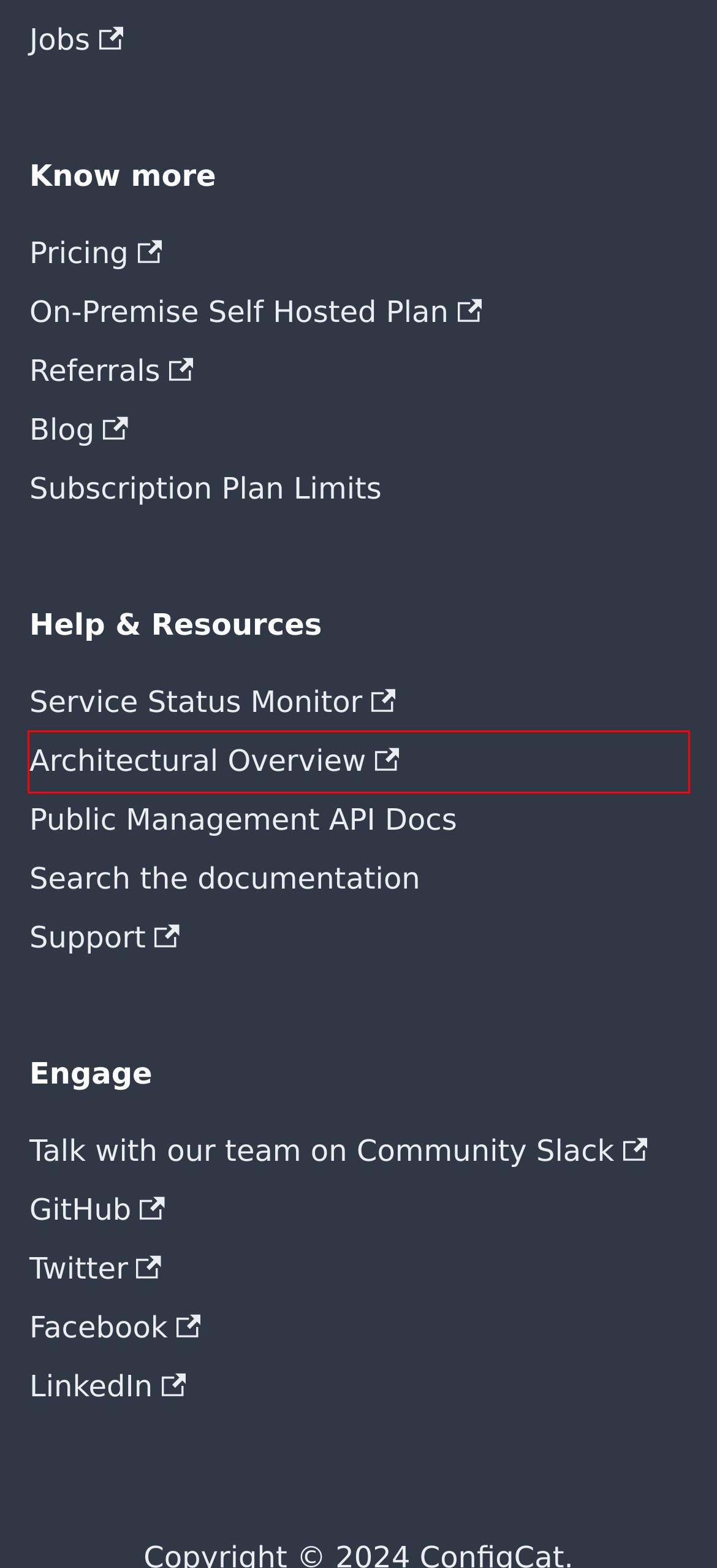Examine the screenshot of the webpage, noting the red bounding box around a UI element. Pick the webpage description that best matches the new page after the element in the red bounding box is clicked. Here are the candidates:
A. Jobs | ConfigCat Feature Flags
B. ConfigCat Community Slack | ConfigCat Feature Flags
C. ConfigCat Blog | ConfigCat Blog
D. ConfigCat On-Premise Plan | ConfigCat Feature Flags
E. Pricing | ConfigCat Feature Flags
F. Architecture | ConfigCat Feature Flags
G. Referrals | ConfigCat Feature Flags
H. Support | ConfigCat Feature Flags

F